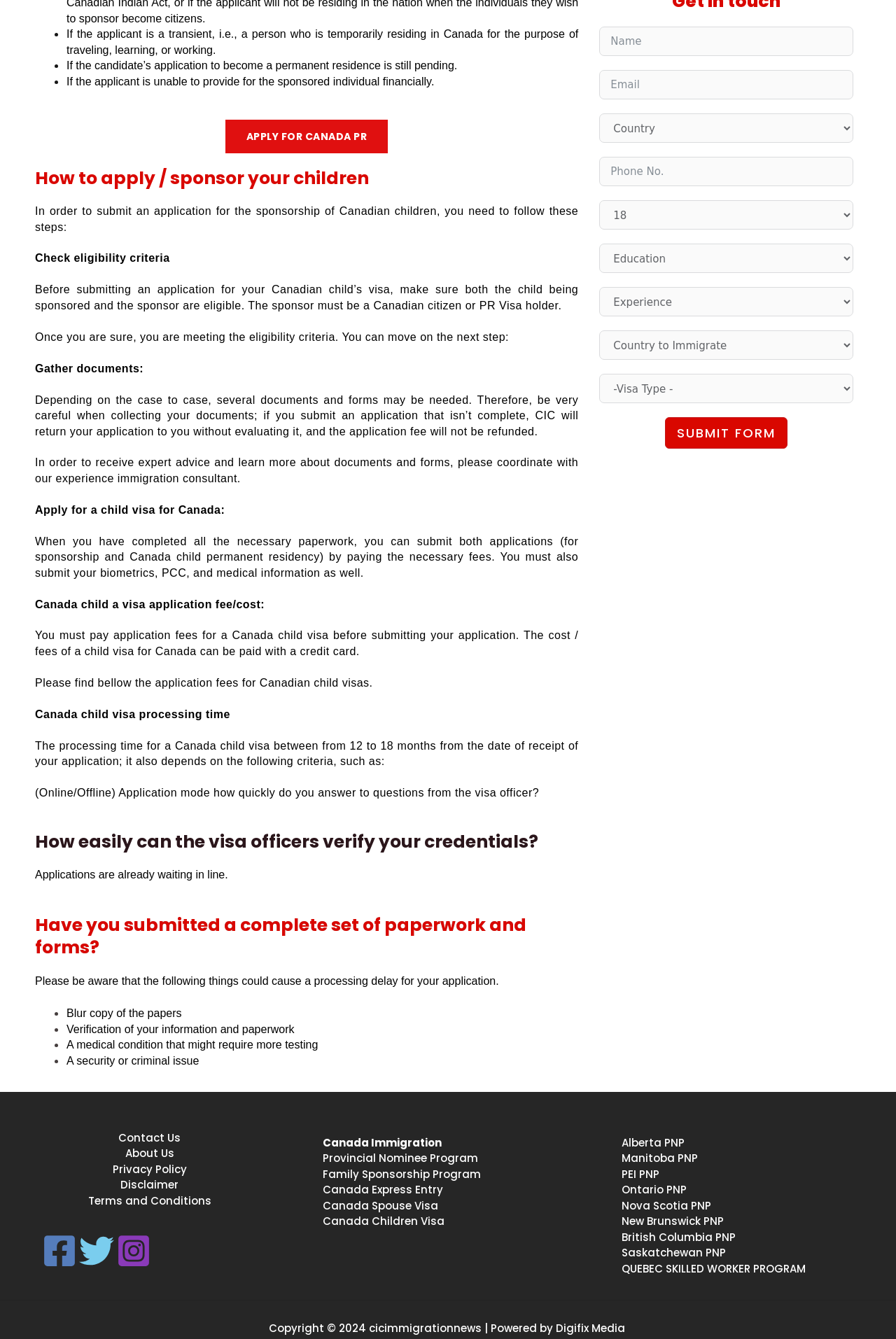Carefully examine the image and provide an in-depth answer to the question: How many steps are involved in submitting an application for the sponsorship of Canadian children?

The webpage outlines a series of steps involved in submitting an application for the sponsorship of Canadian children, including checking eligibility criteria, gathering documents, applying for a child visa, and paying application fees. The exact number of steps is not explicitly stated, but it is clear that multiple steps are involved in the process.